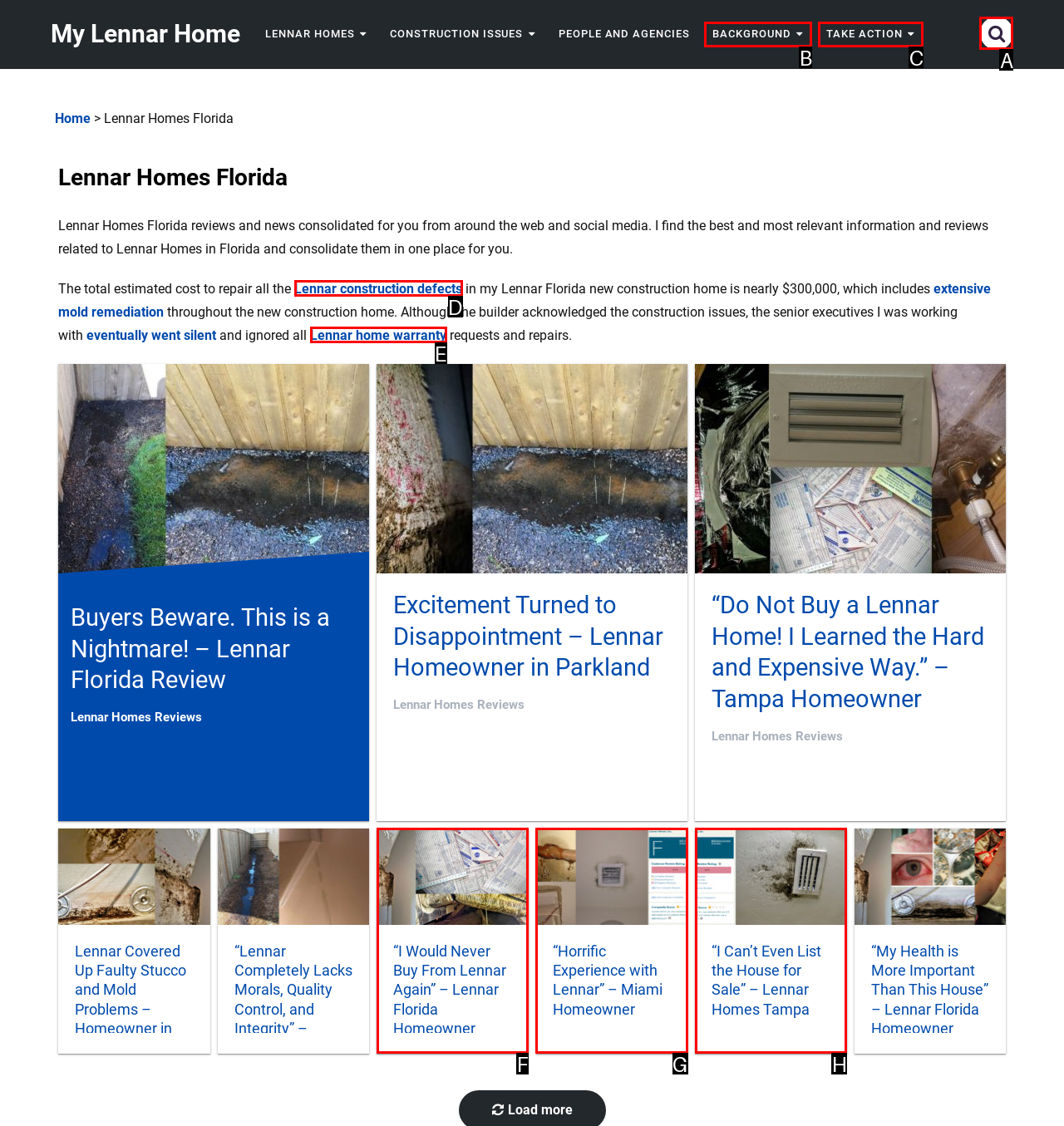Which lettered option should be clicked to achieve the task: Search for Lennar Homes reviews? Choose from the given choices.

A